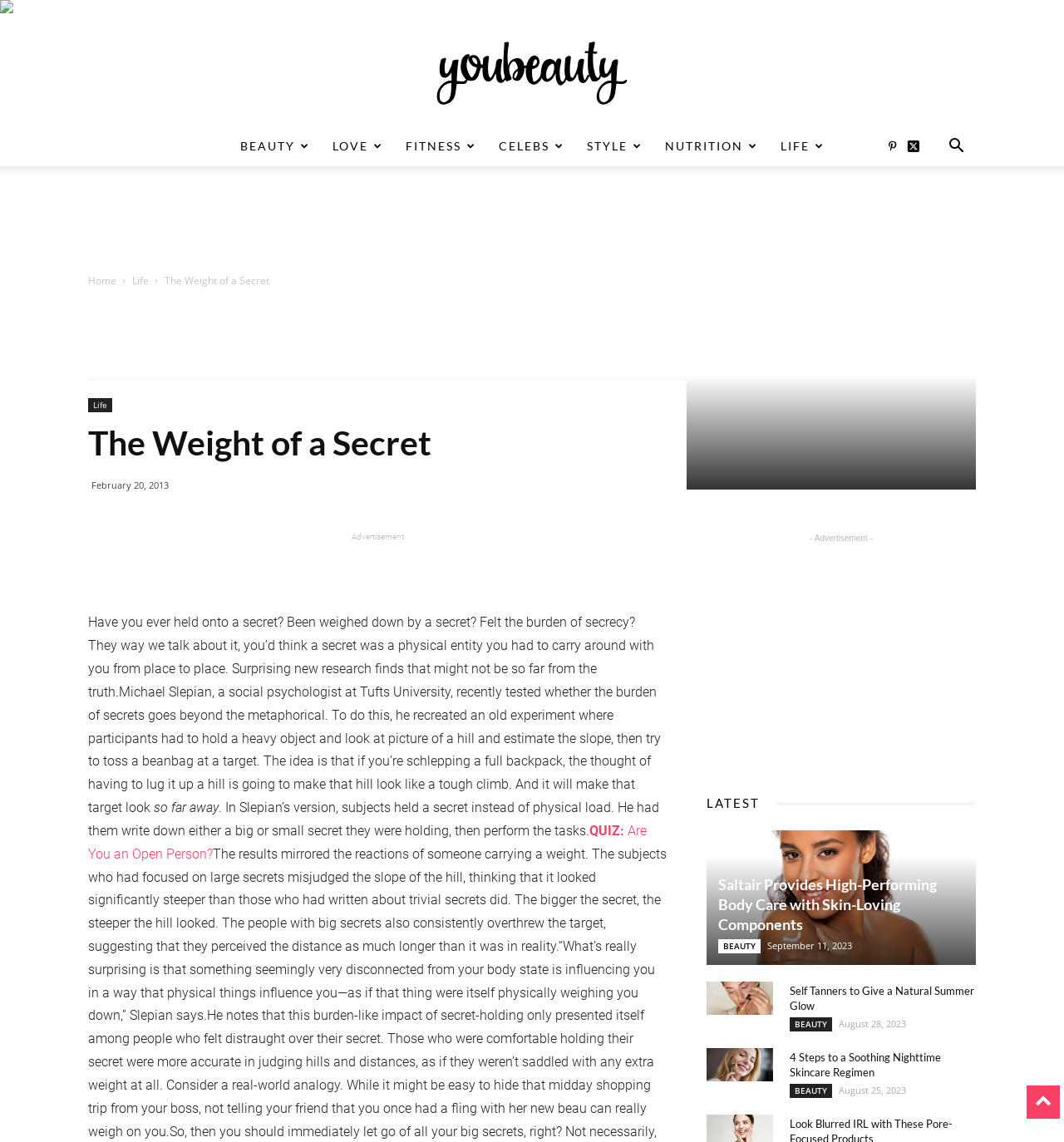Give a one-word or one-phrase response to the question: 
What is the research about?

Secrets and physical load